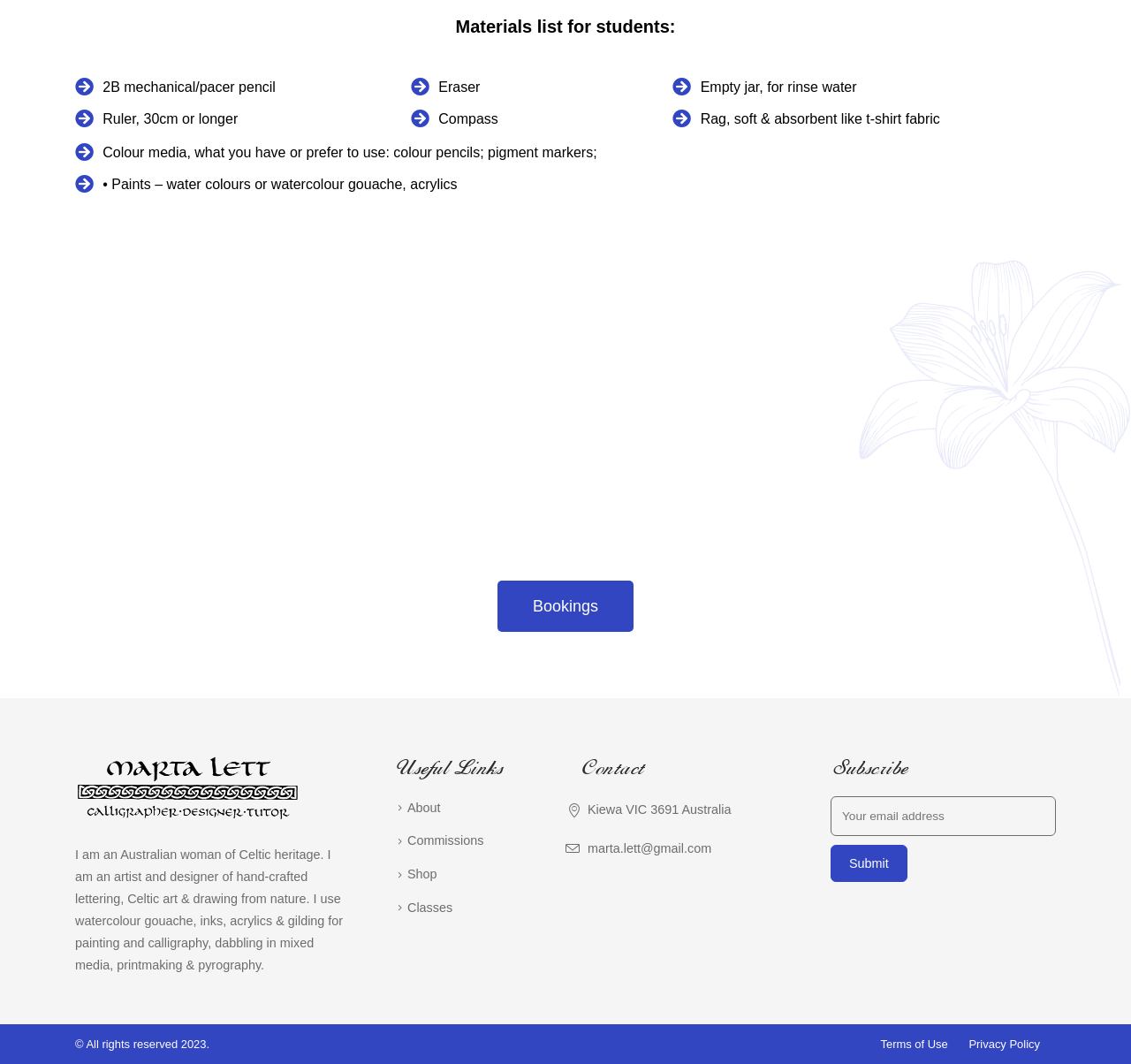Find the bounding box coordinates for the area that must be clicked to perform this action: "Learn about the company".

None